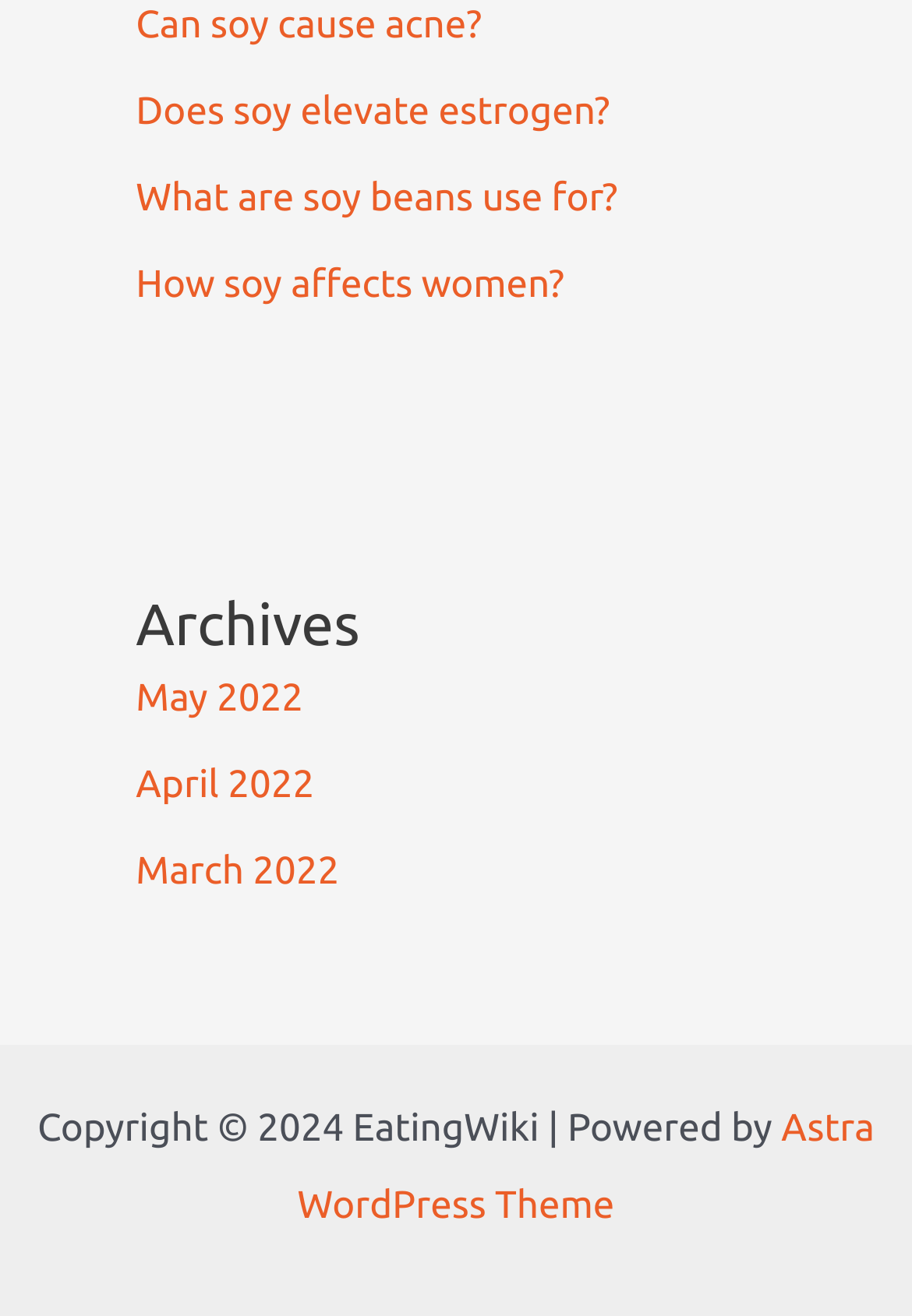Look at the image and answer the question in detail:
How many links are there in the main section?

The main section of the webpage contains four links with the texts 'Can soy cause acne?', 'Does soy elevate estrogen?', 'What are soy beans use for?', and 'How soy affects women?', which suggests that there are four links in the main section.